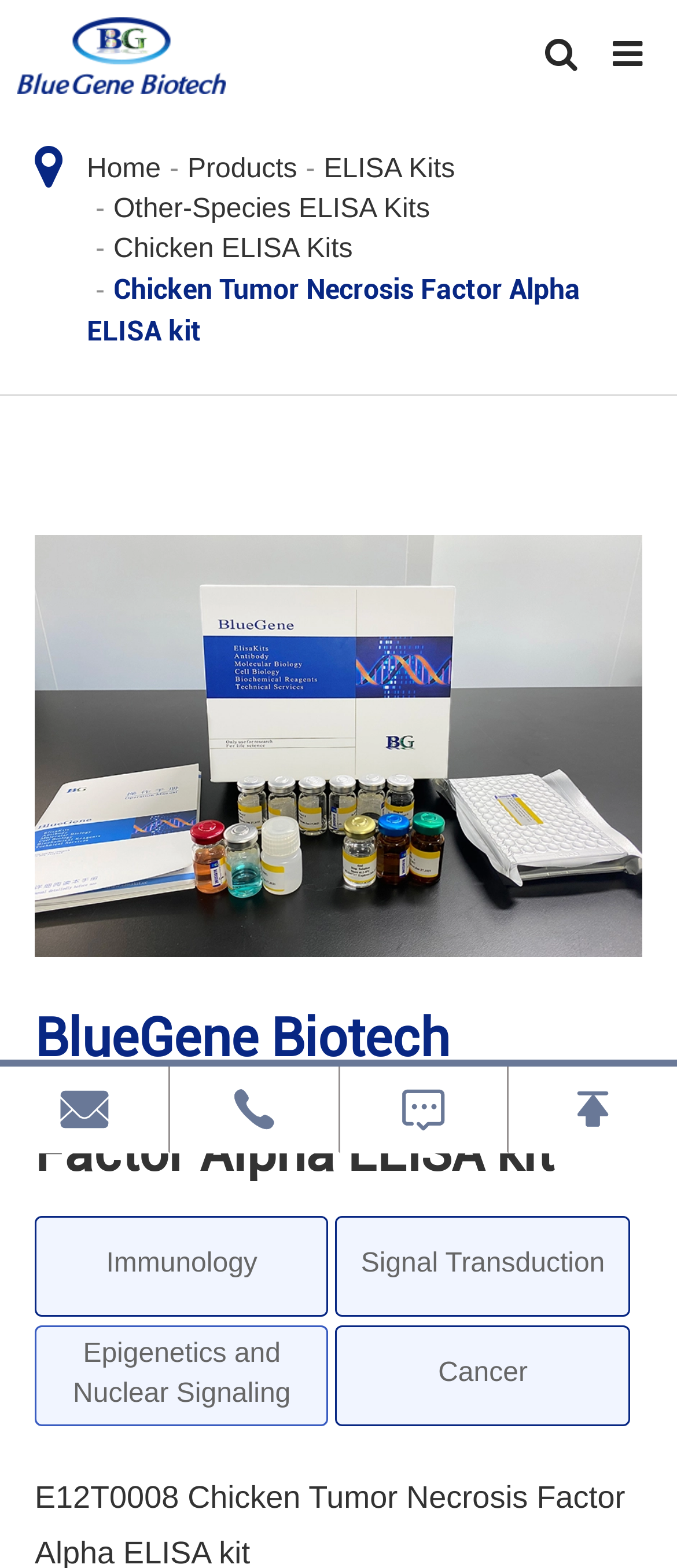Locate and extract the text of the main heading on the webpage.

BlueGene Biotech
Chicken Tumor Necrosis Factor Alpha ELISA kit